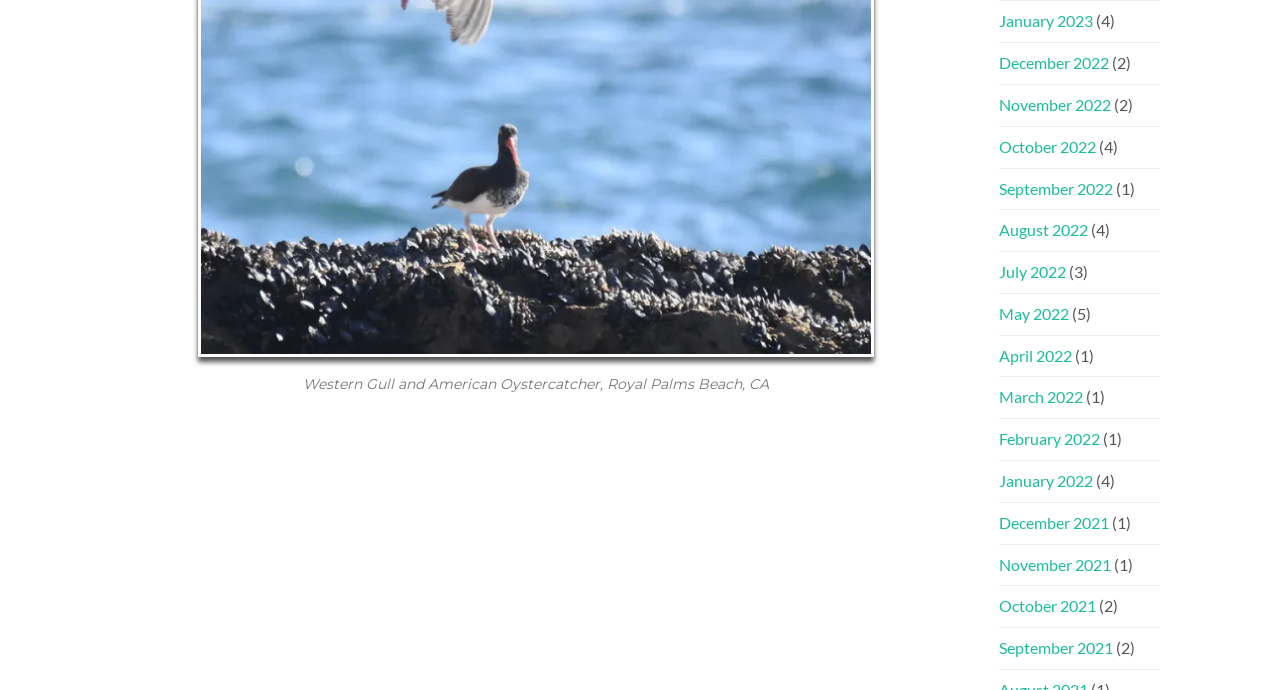What is the position of the link 'September 2022'?
Using the image as a reference, give an elaborate response to the question.

By comparing the y1 and y2 coordinates of the bounding boxes, I determined that the link 'September 2022' has a higher y1 value than 'August 2022', indicating it is positioned below.